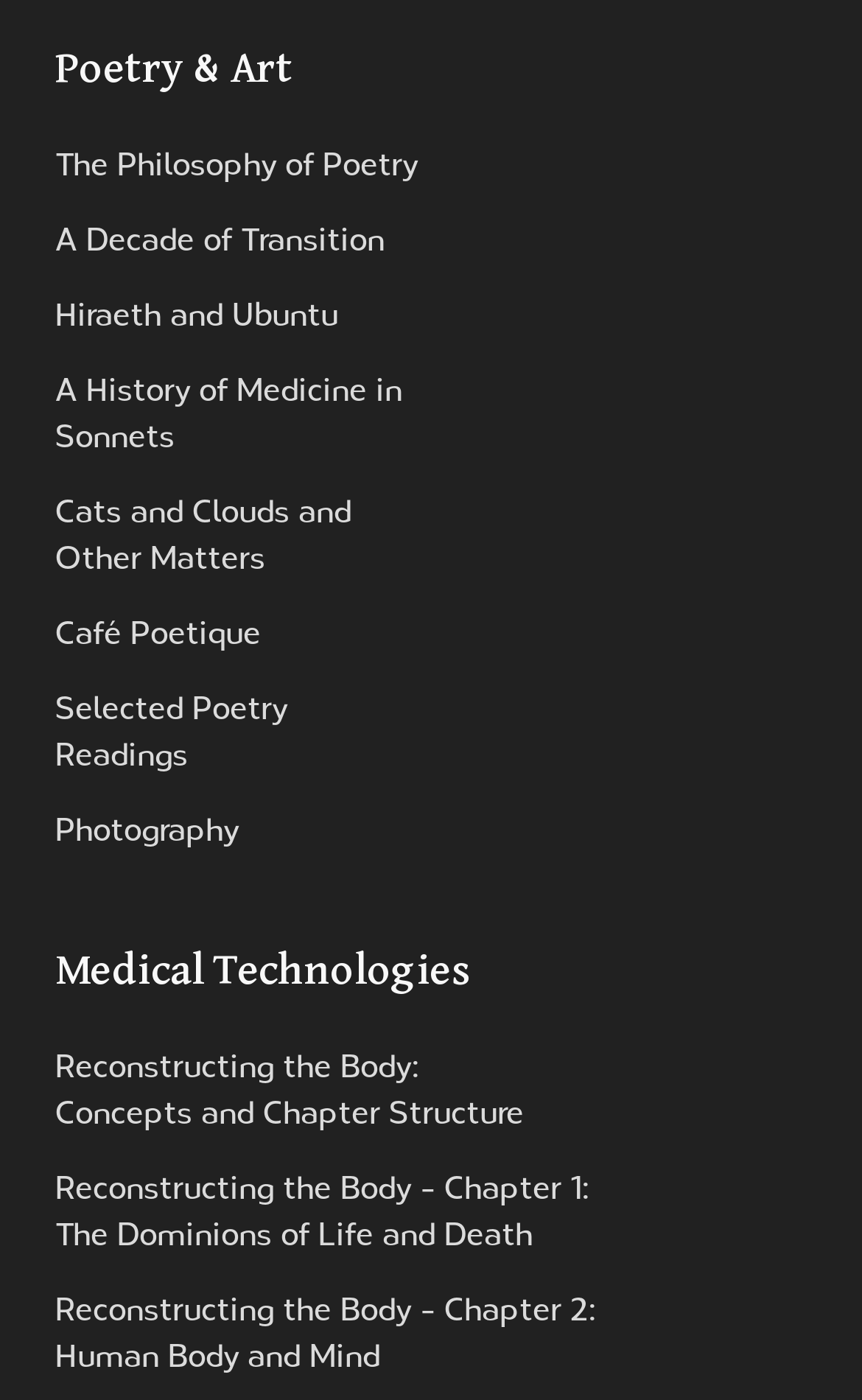Can you specify the bounding box coordinates of the area that needs to be clicked to fulfill the following instruction: "Explore A Decade of Transition"?

[0.064, 0.155, 0.487, 0.188]